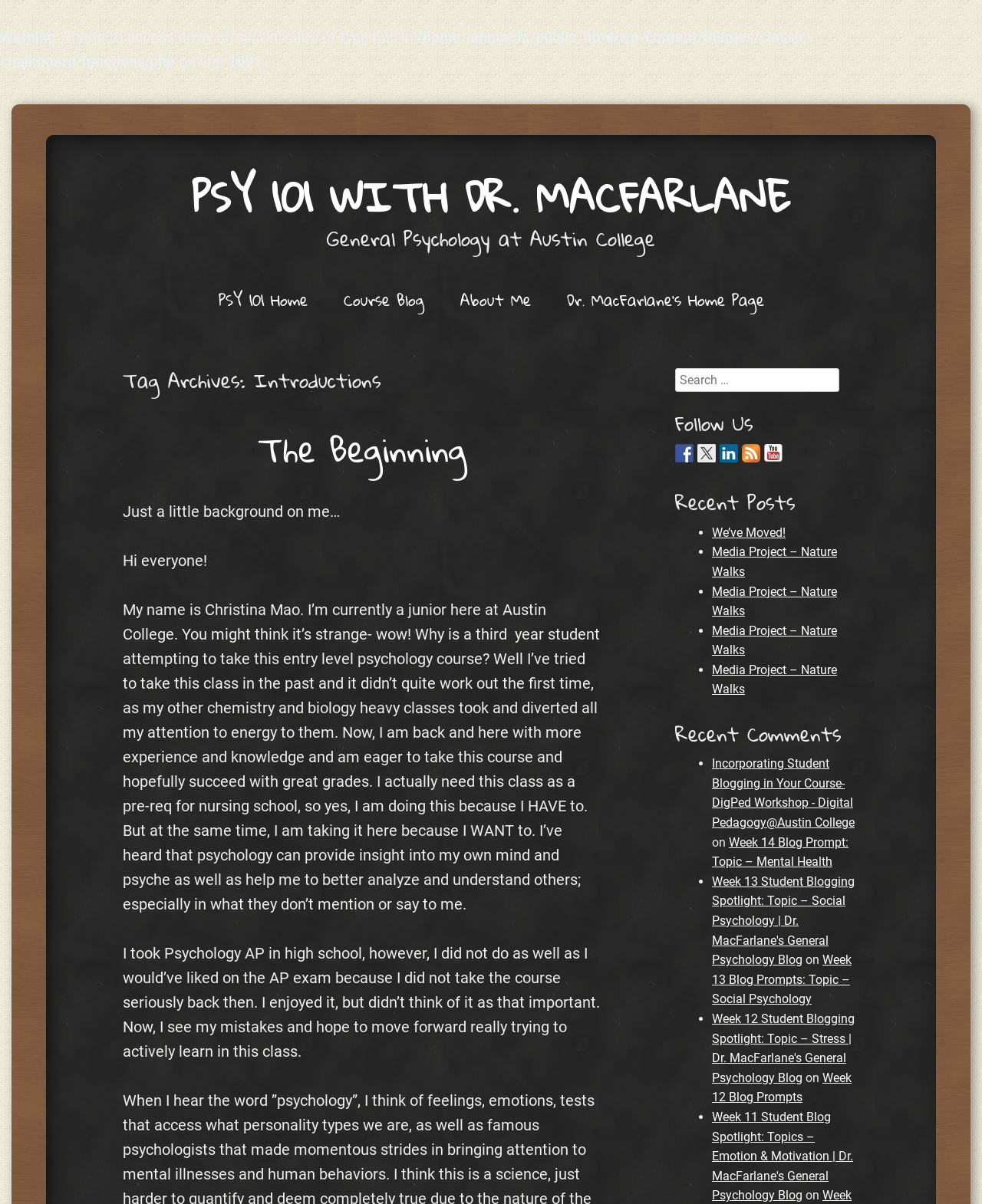Please find the bounding box coordinates of the section that needs to be clicked to achieve this instruction: "View recent comments".

[0.688, 0.597, 0.875, 0.622]